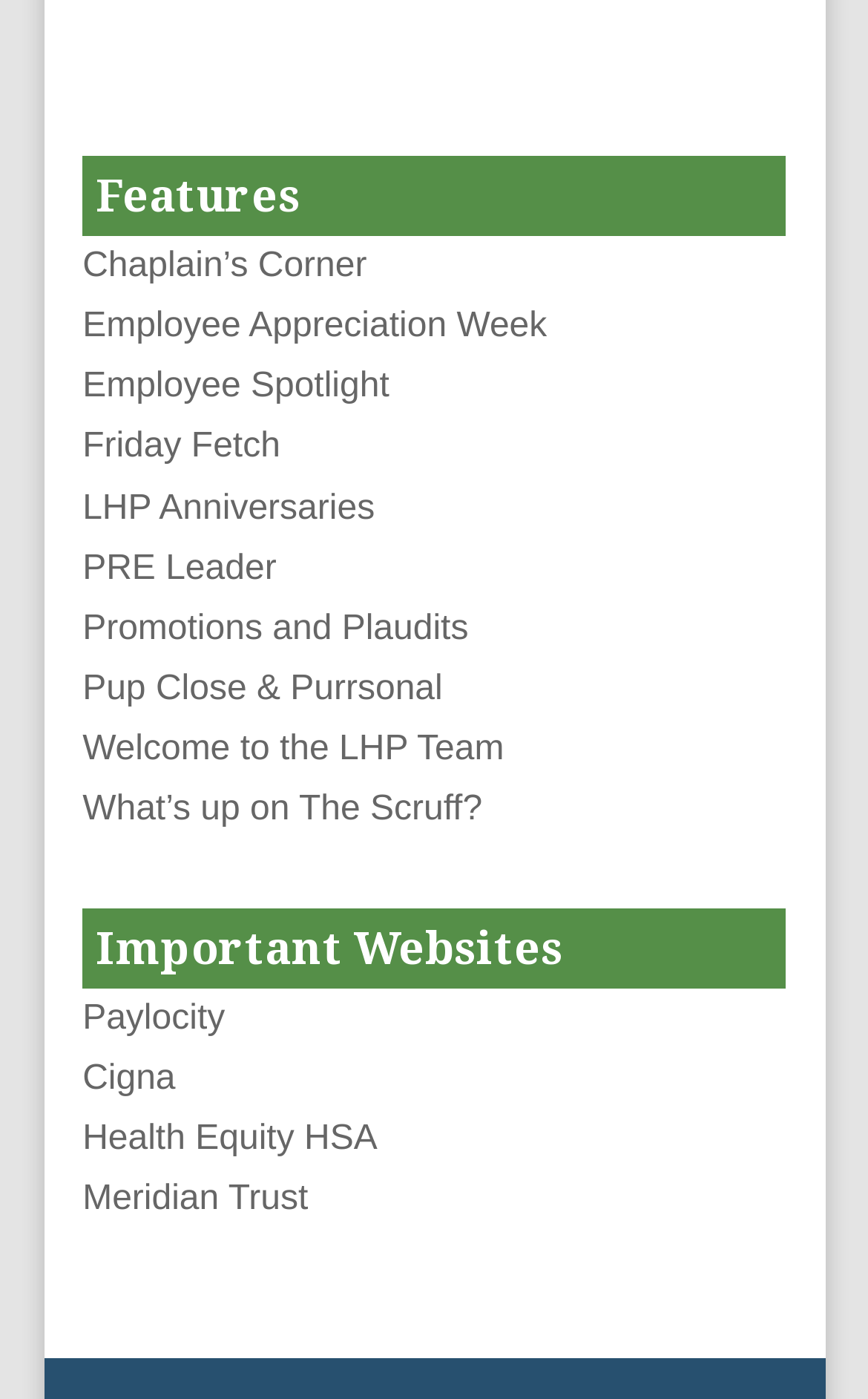Please identify the bounding box coordinates of the element that needs to be clicked to perform the following instruction: "View Chaplain’s Corner".

[0.095, 0.176, 0.423, 0.203]